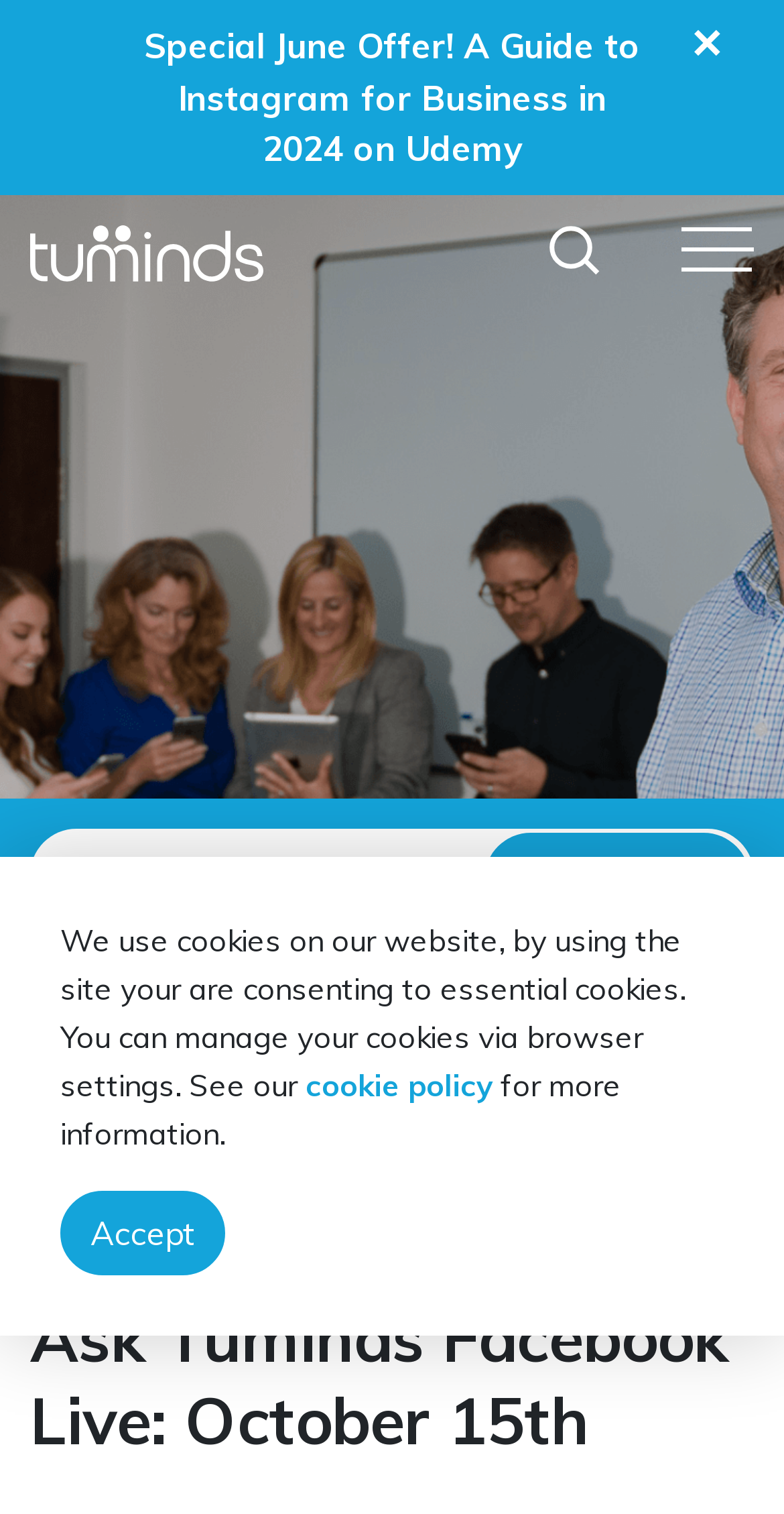Show the bounding box coordinates for the HTML element as described: "Latest news".

[0.213, 0.742, 0.467, 0.769]